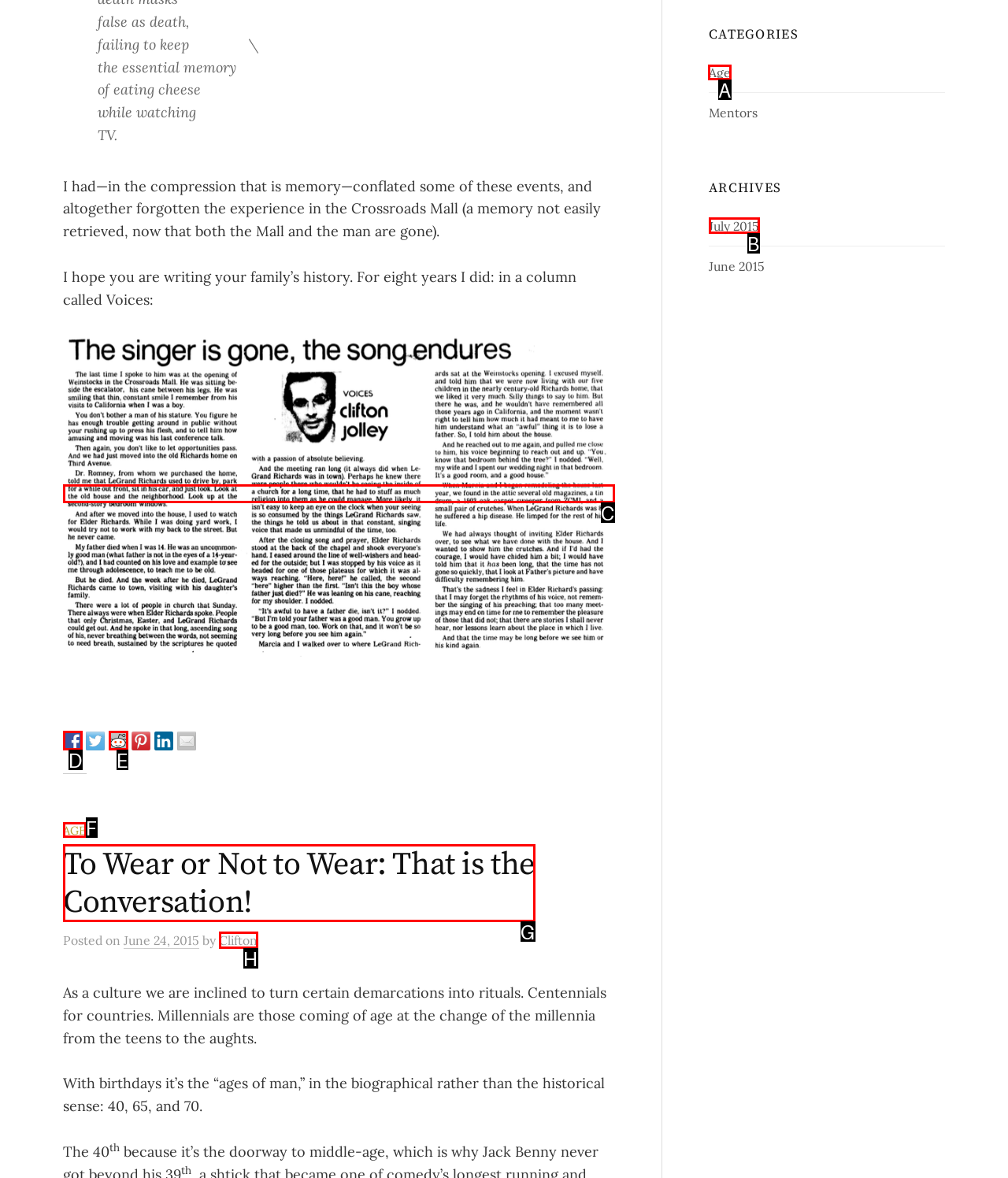Identify the letter of the UI element you need to select to accomplish the task: Check the category Age.
Respond with the option's letter from the given choices directly.

A